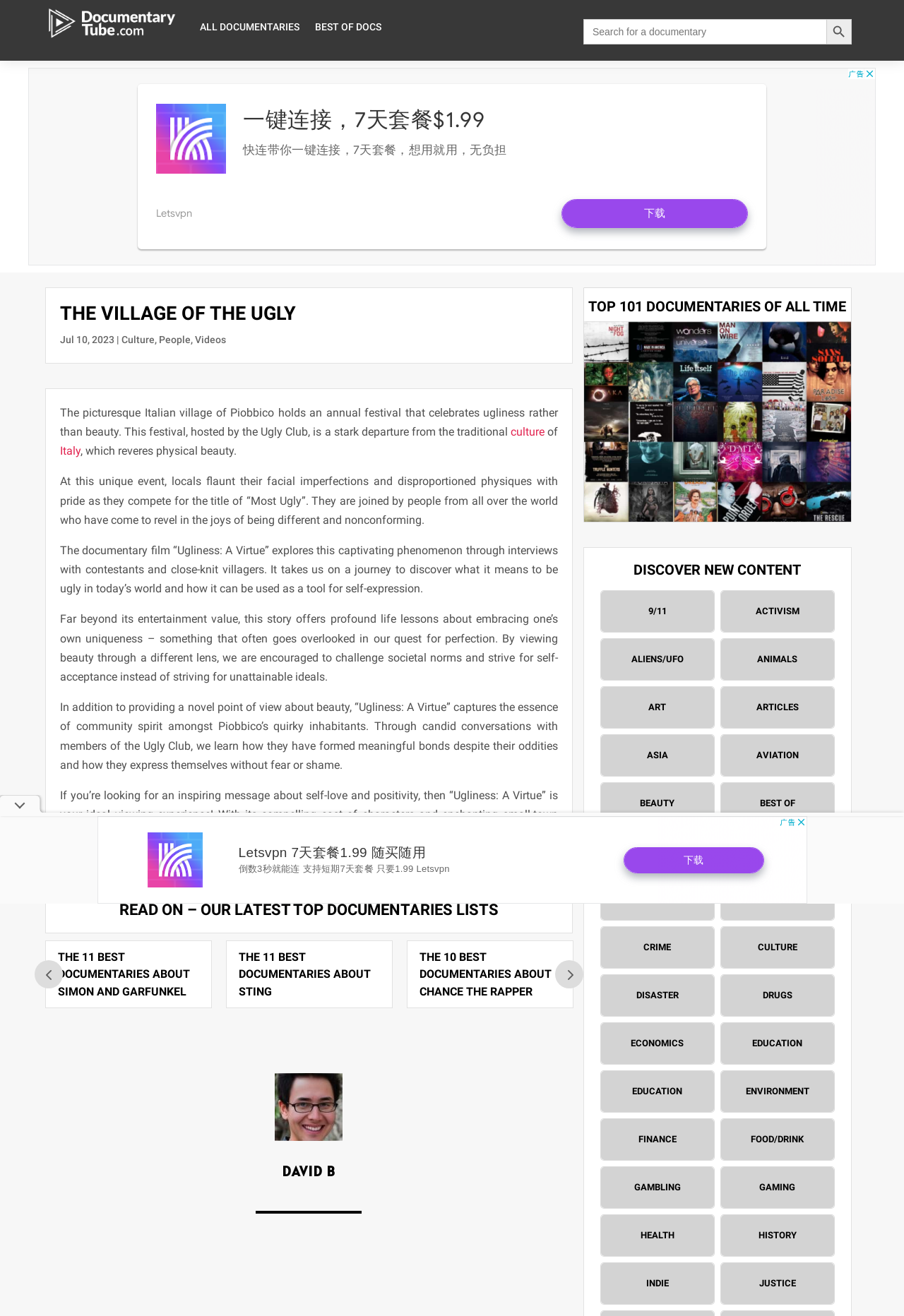What is the theme of the festival mentioned in the webpage?
Use the image to answer the question with a single word or phrase.

Ugliness